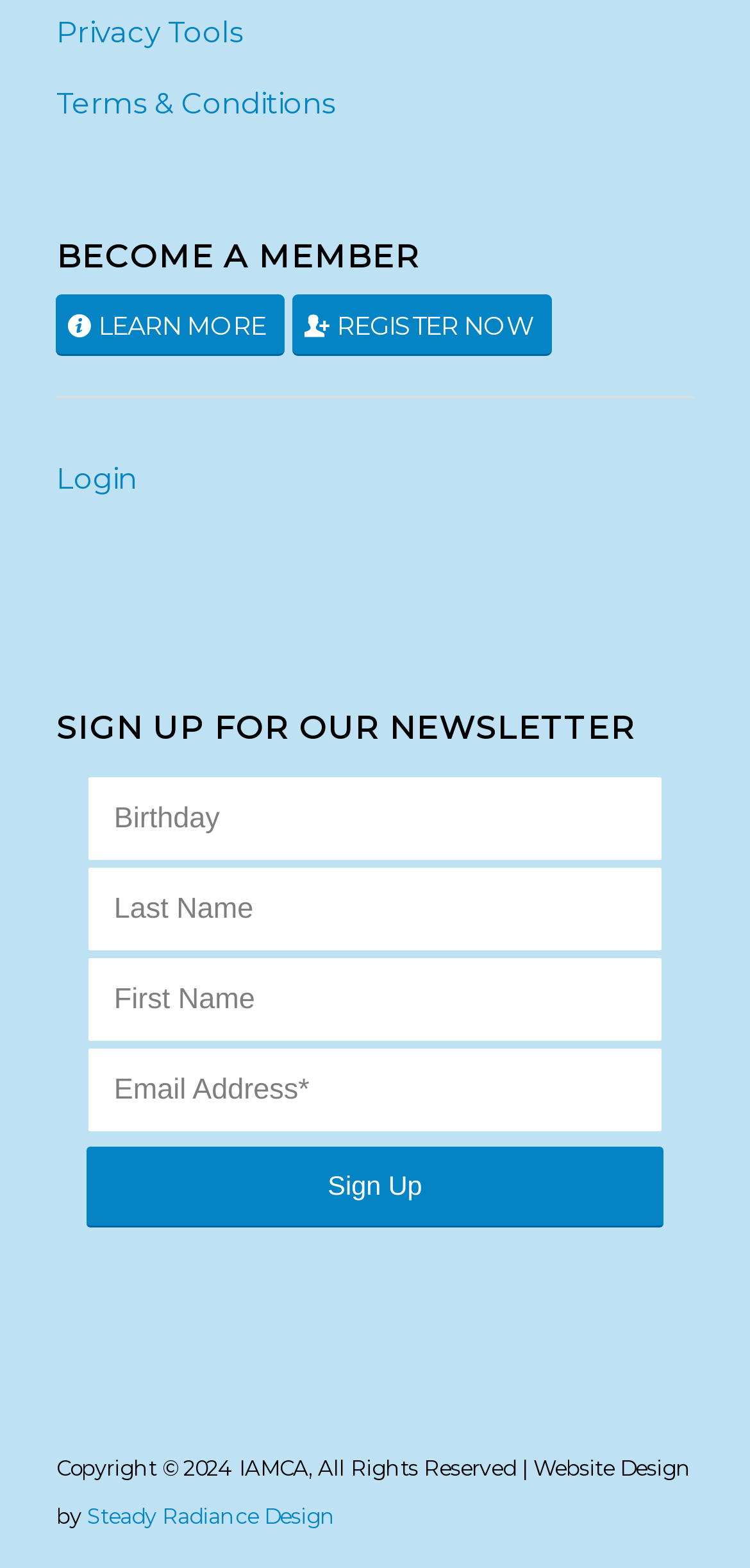Determine the bounding box coordinates for the UI element with the following description: "Early Church Fathers". The coordinates should be four float numbers between 0 and 1, represented as [left, top, right, bottom].

None